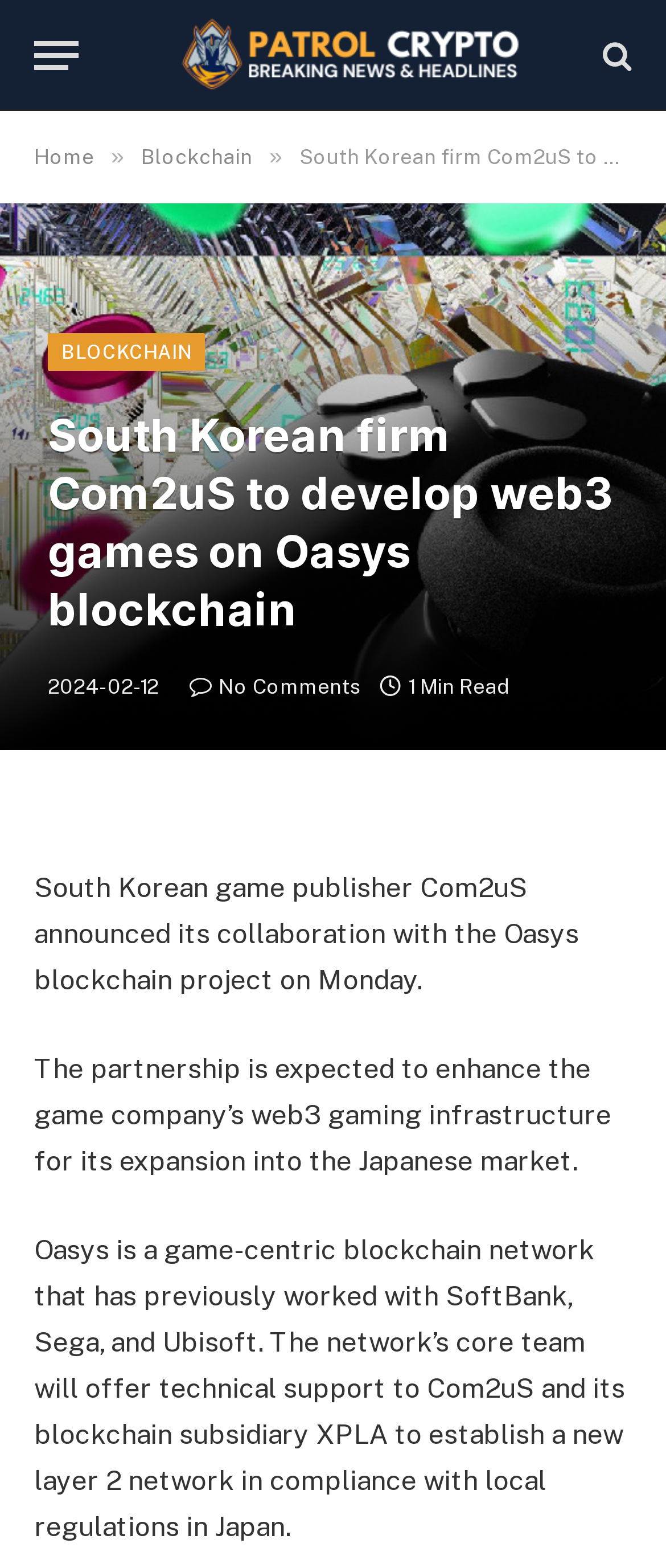Locate the primary heading on the webpage and return its text.

South Korean firm Com2uS to develop web3 games on Oasys blockchain